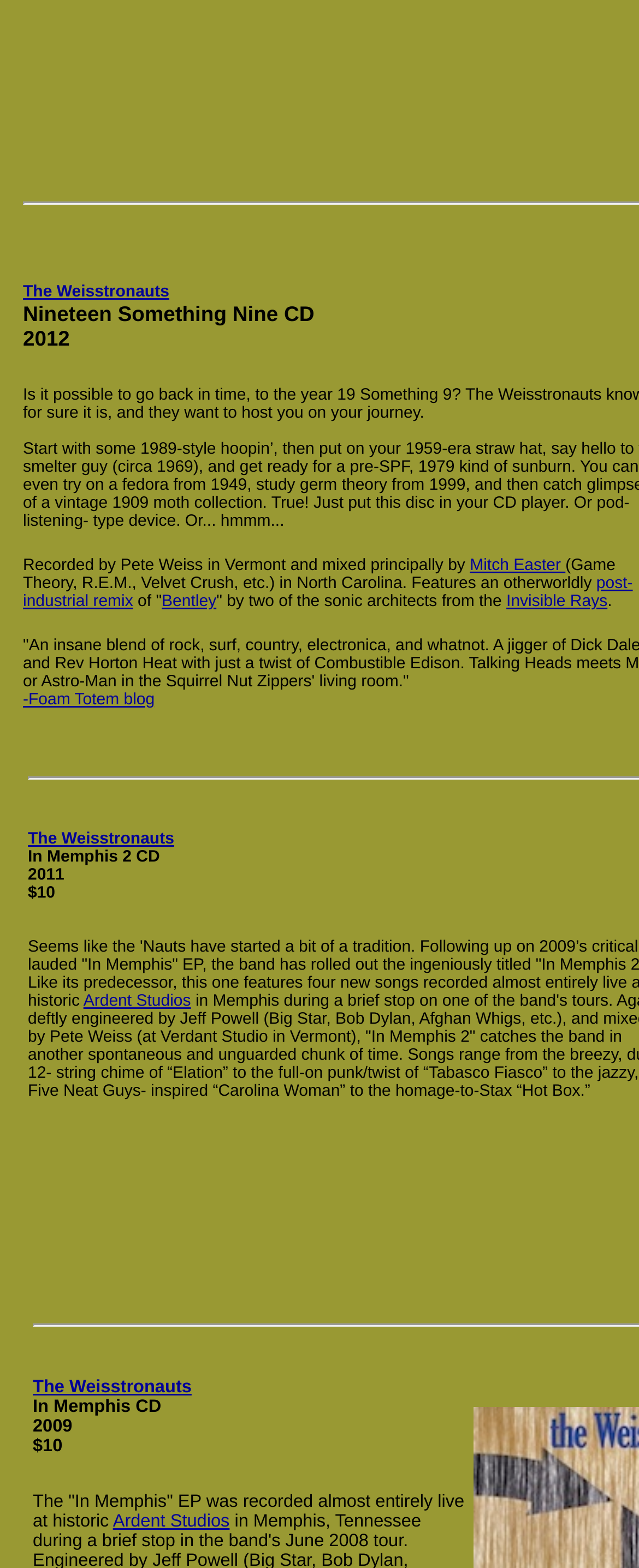Determine the bounding box coordinates of the clickable region to follow the instruction: "change quantity".

None